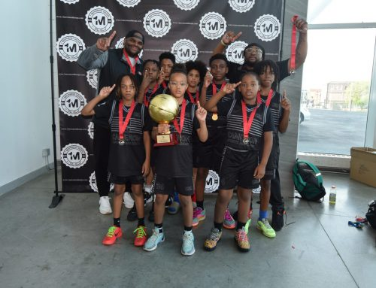Generate an elaborate caption for the given image.

A triumphant youth sports team celebrates their victory, proudly displaying a golden trophy as a symbol of their achievement. Clad in matching black uniforms with red accessories, the team members, both boys and girls, strike poses of joy and camaraderie. Some hold up their index fingers in a 'number one' gesture, echoing their championship status. The backdrop features a branded banner, reflecting the event’s sponsor or organization, while the setting showcases a modern space with natural light filtering in, highlighting the team's radiant smiles and the excitement of their recent success.